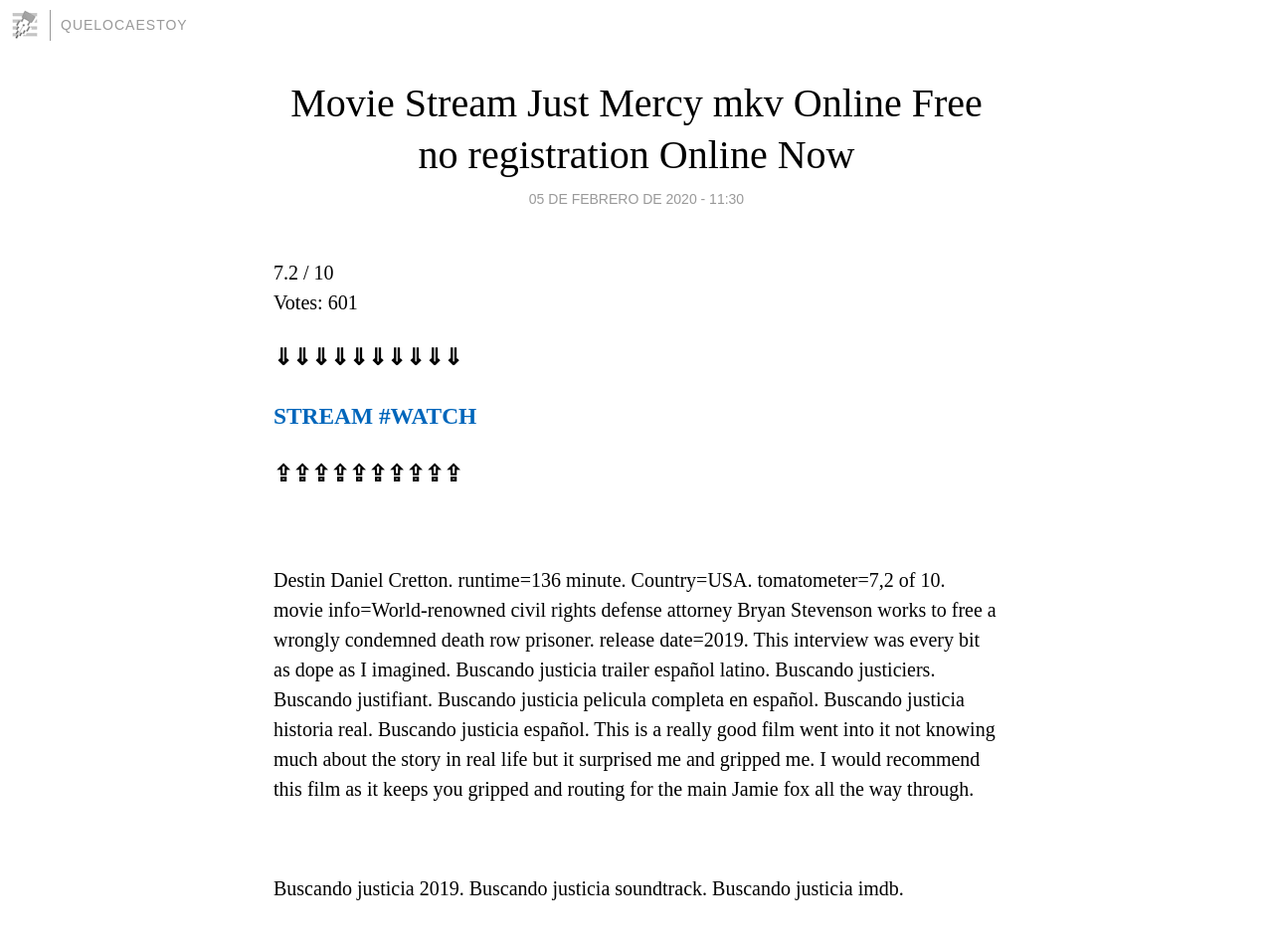What is the primary heading on this webpage?

Movie Stream Just Mercy mkv Online Free no registration Online Now